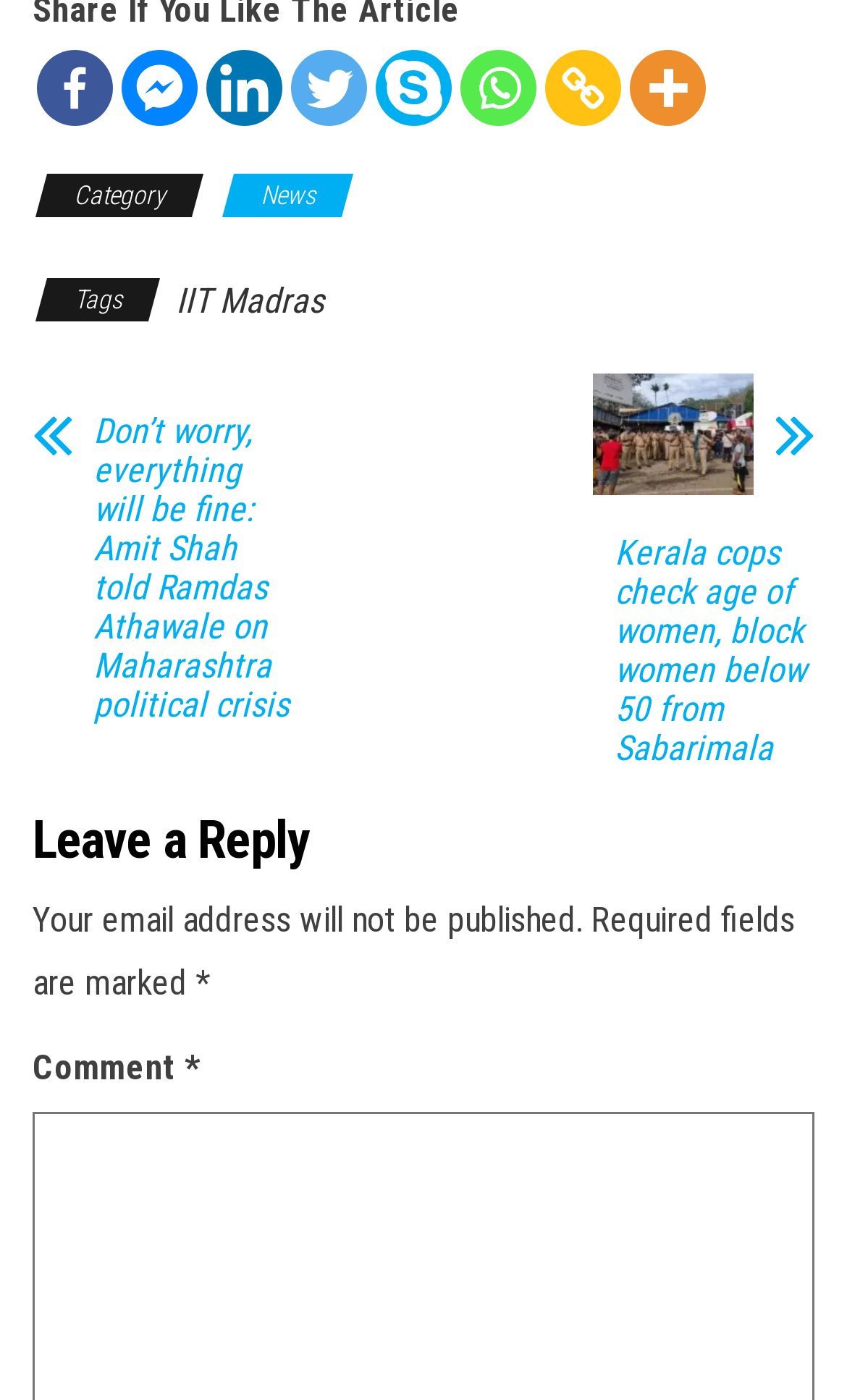Show the bounding box coordinates of the element that should be clicked to complete the task: "go to homepage".

None